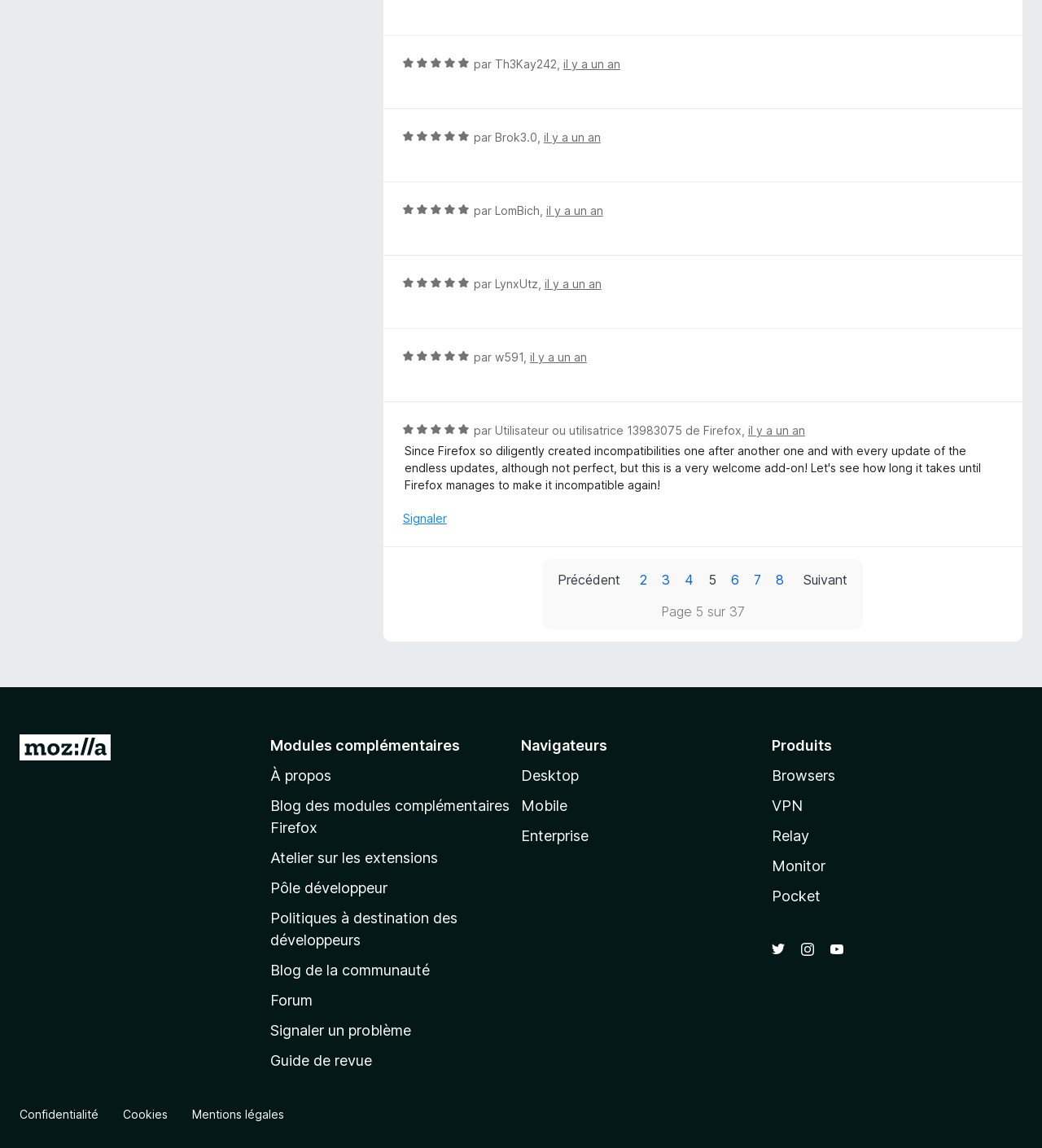Using the details from the image, please elaborate on the following question: What is the purpose of the 'Signaler' button?

I analyzed the context of the 'Signaler' button and inferred that it is likely used to report a review or a user, given its placement near the reviews.